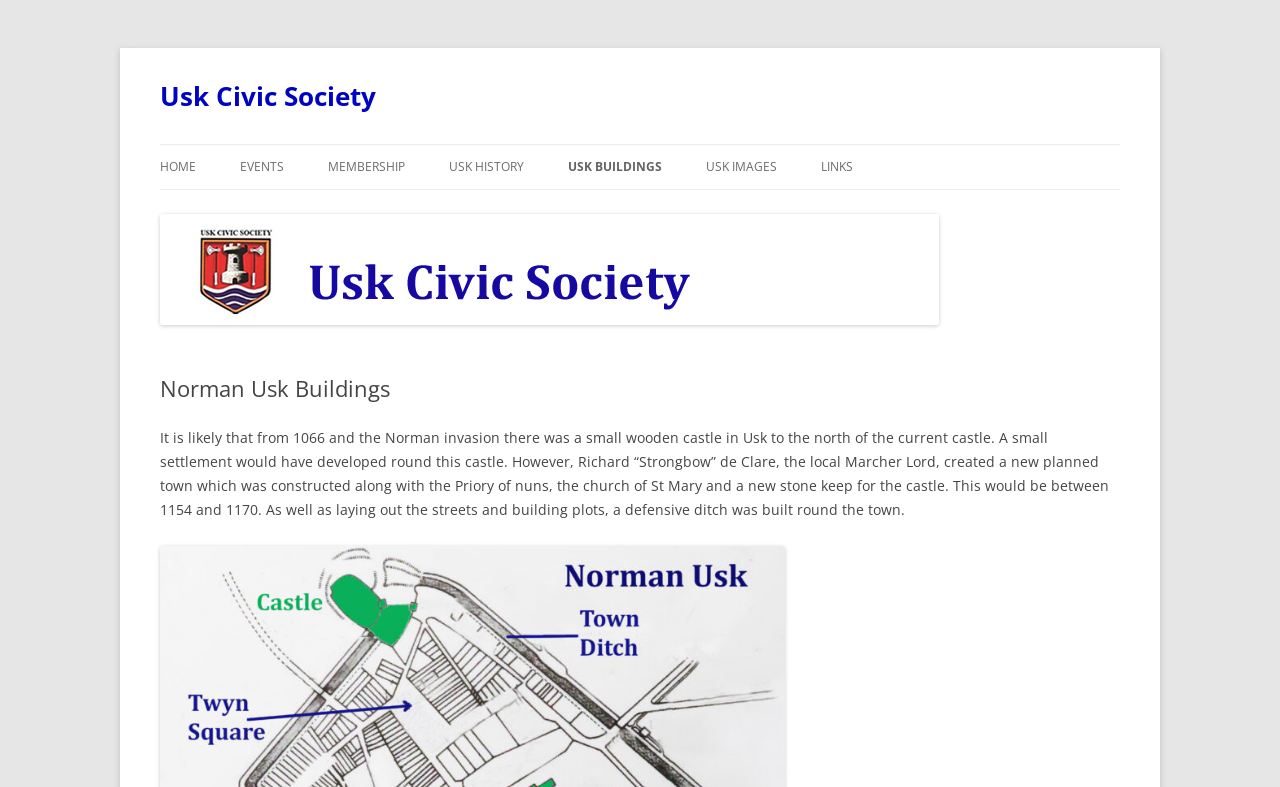What is the purpose of the defensive ditch?
Refer to the image and give a detailed answer to the question.

According to the text in the StaticText element, a defensive ditch was built round the town of Usk as part of the planned town construction by Richard 'Strongbow' de Clare. The purpose of this ditch is to defend the town.